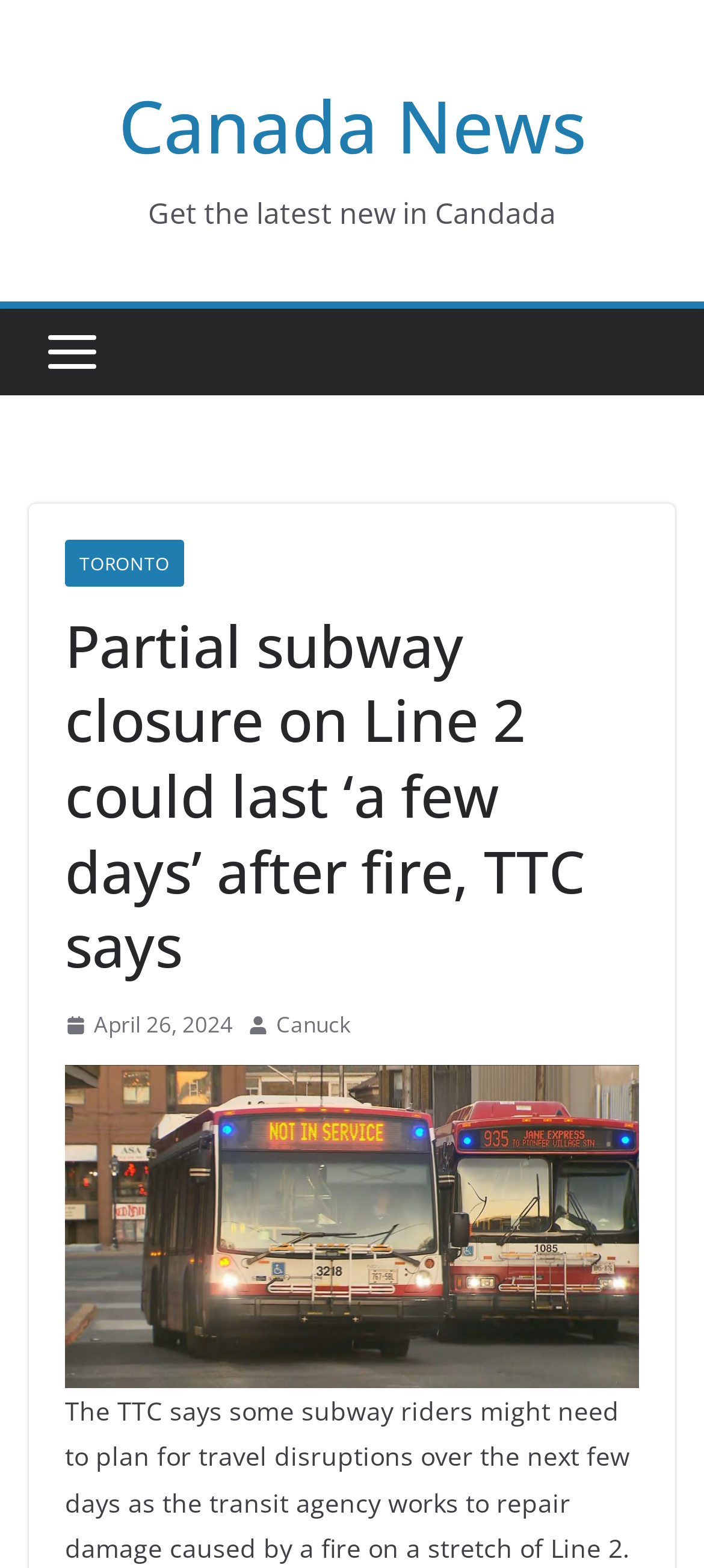Determine the bounding box coordinates for the UI element described. Format the coordinates as (top-left x, top-left y, bottom-right x, bottom-right y) and ensure all values are between 0 and 1. Element description: How to find us

None